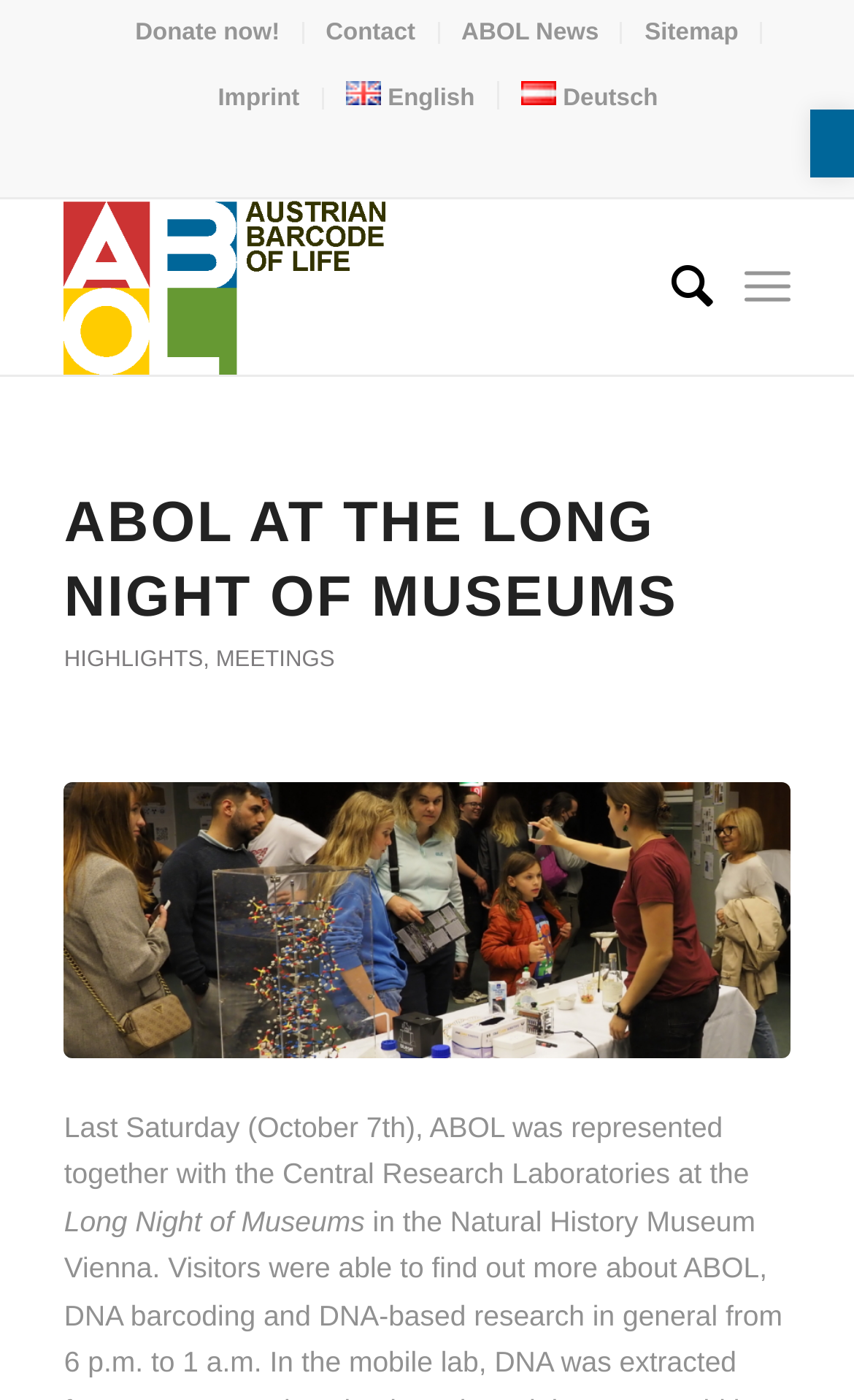Describe all significant elements and features of the webpage.

The webpage is about ABOL (The Austrian Barcode of Life) and its participation in the Long Night of Museums event. At the top right corner, there is a toolbar with an "Open toolbar Accessibility Tools" link. Below it, a vertical menu is located, containing several menu items, including "Donate now!", "Contact", "ABOL News", "Sitemap", "Imprint", and language options ("English" and "Deutsch").

On the left side, there is a layout table with a link to "ABOL - The Austrian Barcode of Life" accompanied by an image. To the right of the image, a "Search" menu item is located. At the top right corner, a "Menu" link is positioned.

The main content of the webpage is divided into sections. The first section has a heading "ABOL AT THE LONG NIGHT OF MUSEUMS" followed by links to "HIGHLIGHTS" and "MEETINGS" with a comma in between. Below this section, there is an image with a link to "ABOL bei der Langen Nacht der Museen" (ABOL at the Long Night of Museums).

The webpage also contains a paragraph of text describing ABOL's participation in the Long Night of Museums event, mentioning that it was represented together with the Central Research Laboratories on October 7th. The text continues, stating that it was part of the Long Night of Museums event.